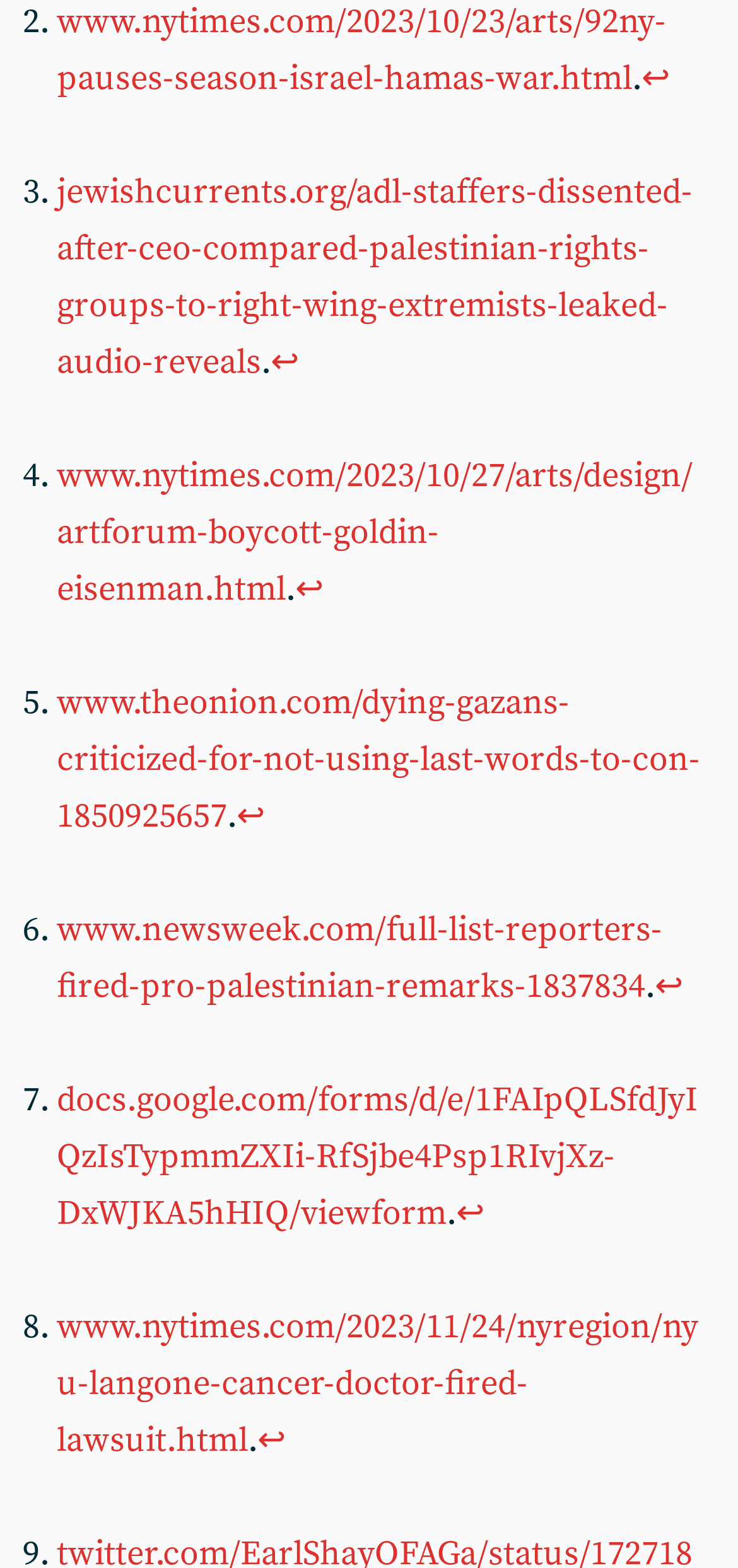Can you find the bounding box coordinates for the UI element given this description: "↩︎"? Provide the coordinates as four float numbers between 0 and 1: [left, top, right, bottom].

[0.4, 0.362, 0.438, 0.39]